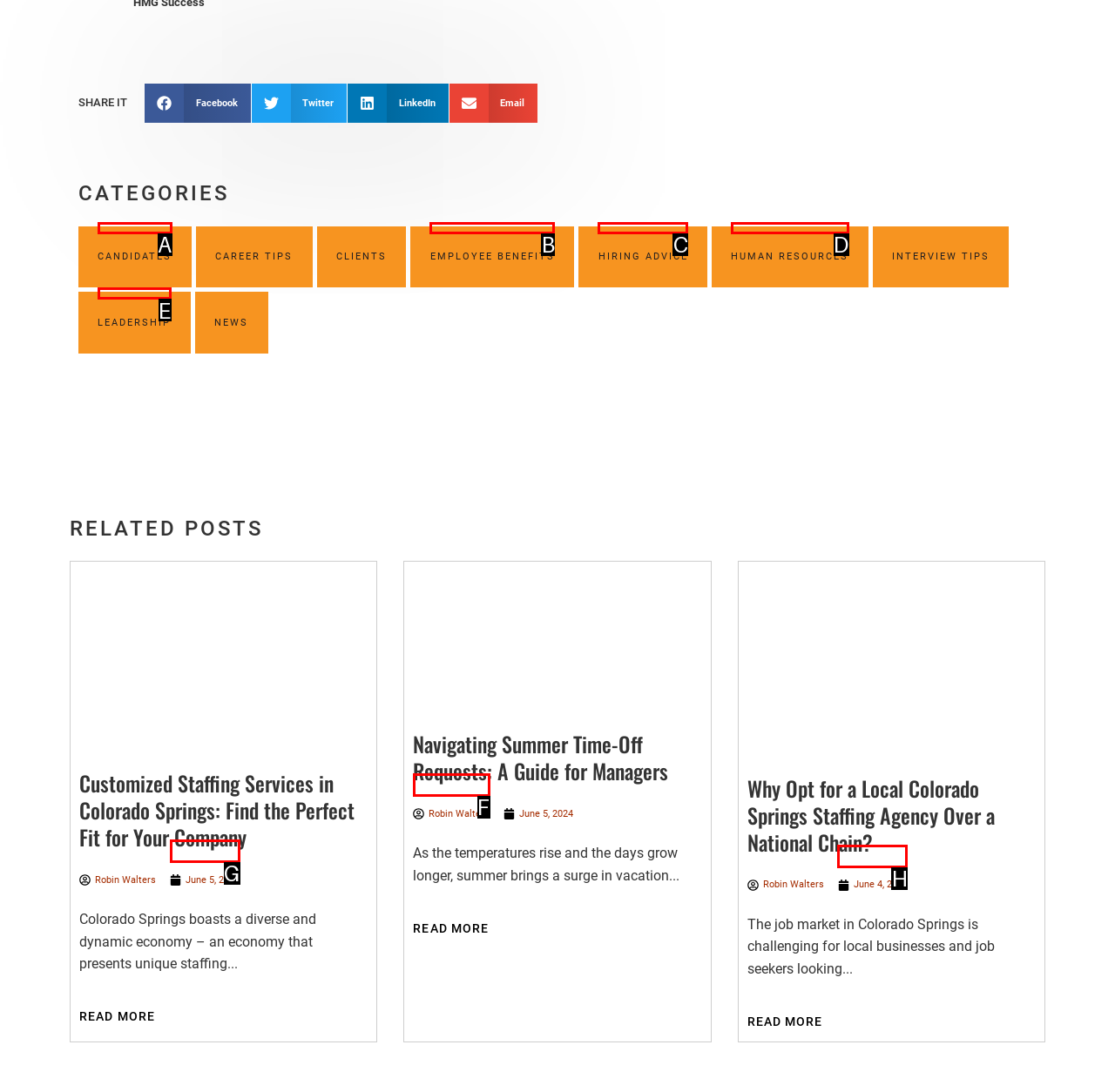Identify which HTML element matches the description: Hiring Advice. Answer with the correct option's letter.

C